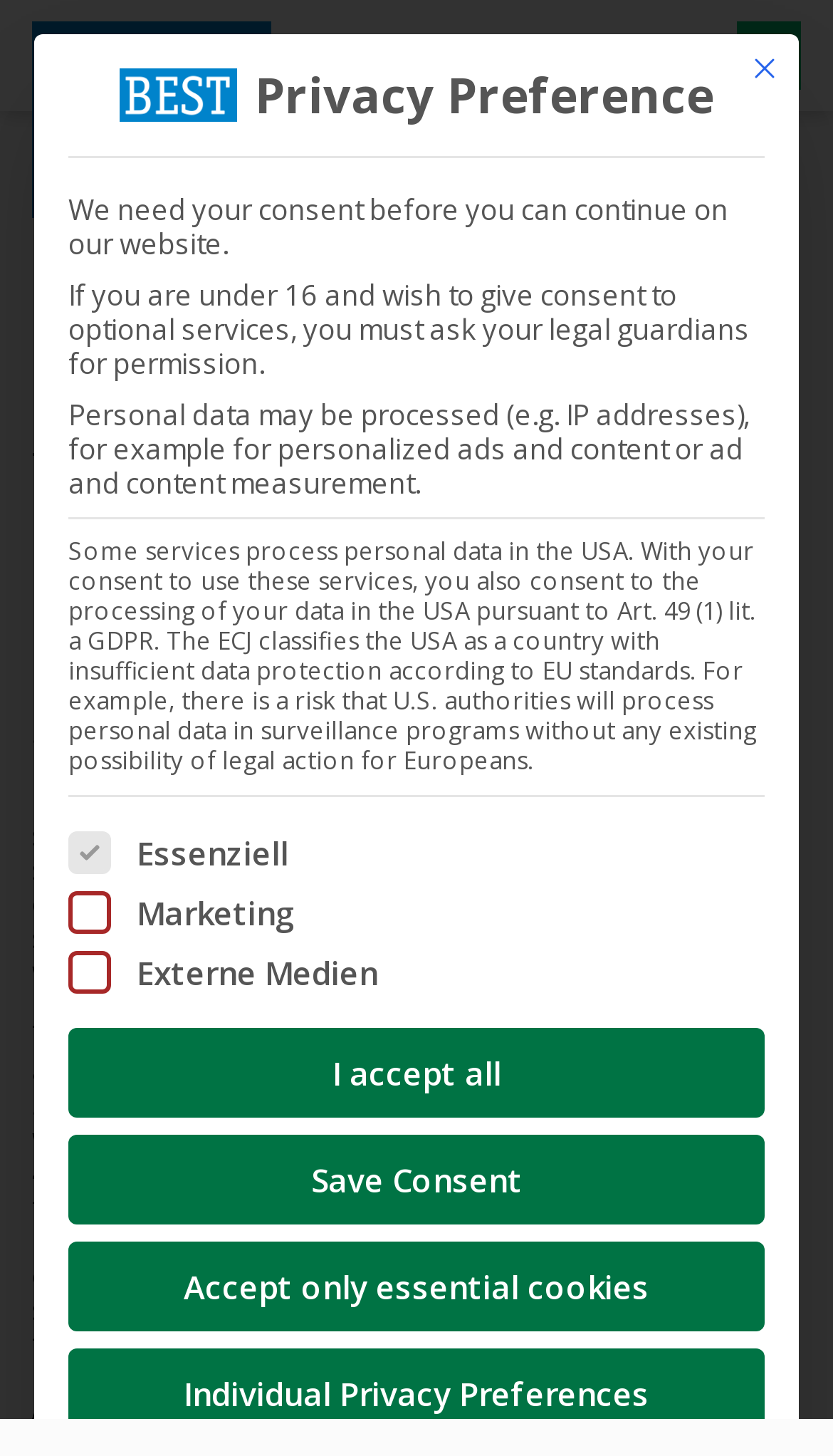What are the options to save privacy preferences? Look at the image and give a one-word or short phrase answer.

Three buttons